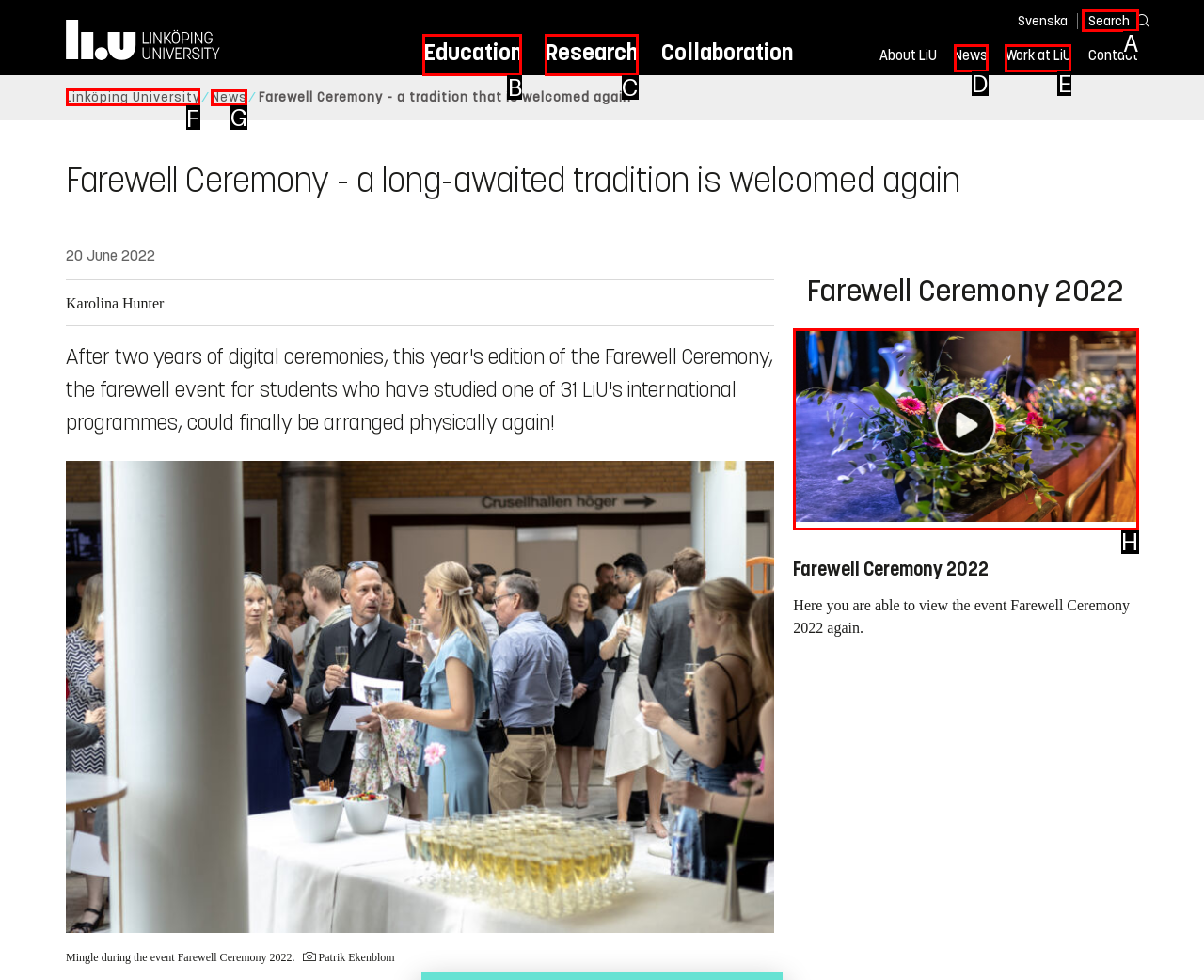Choose the HTML element that needs to be clicked for the given task: Read about Linköping University Respond by giving the letter of the chosen option.

F